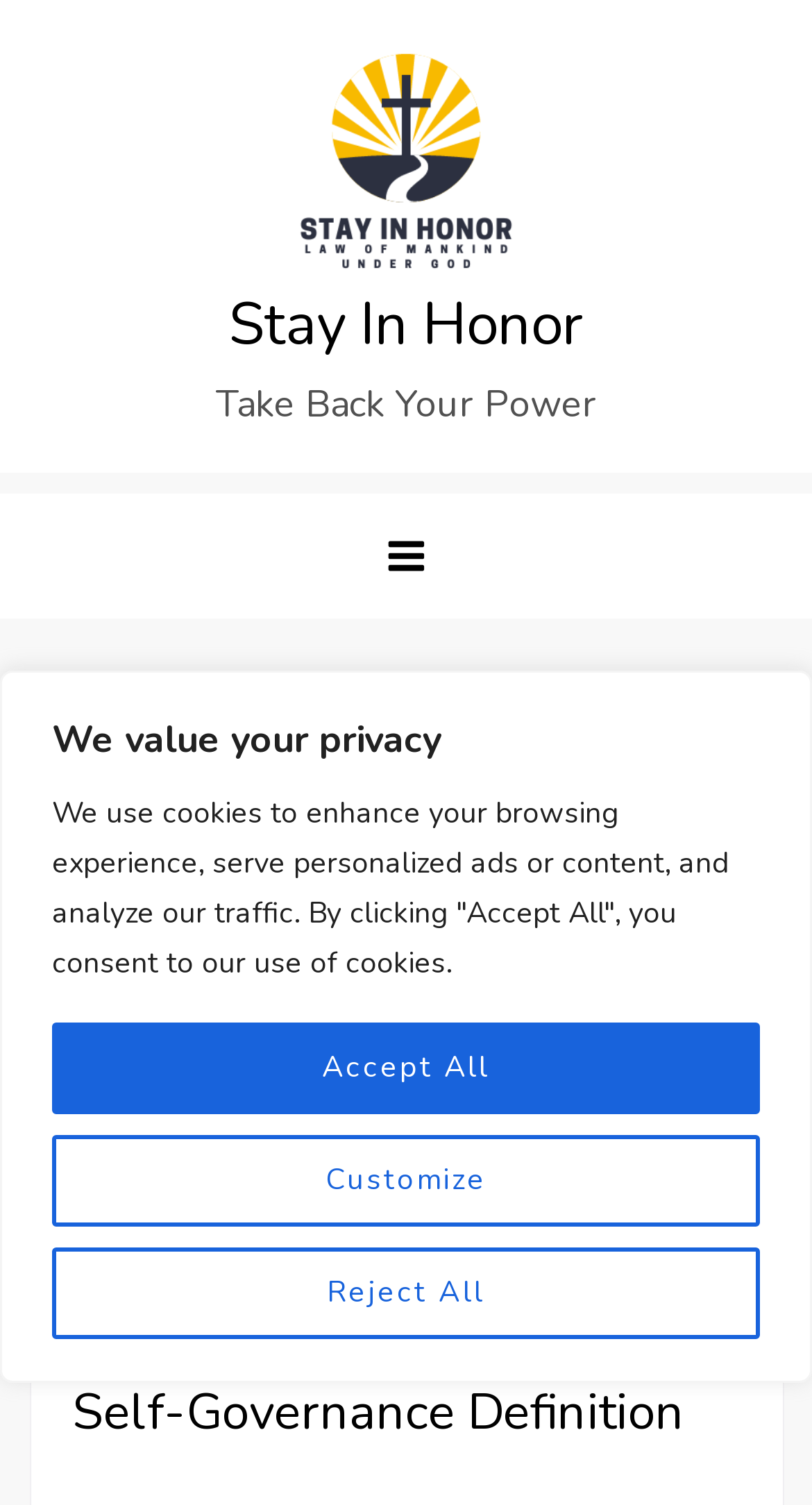Can you find the bounding box coordinates for the element to click on to achieve the instruction: "Read article about Japan's Culture of Silence"?

None